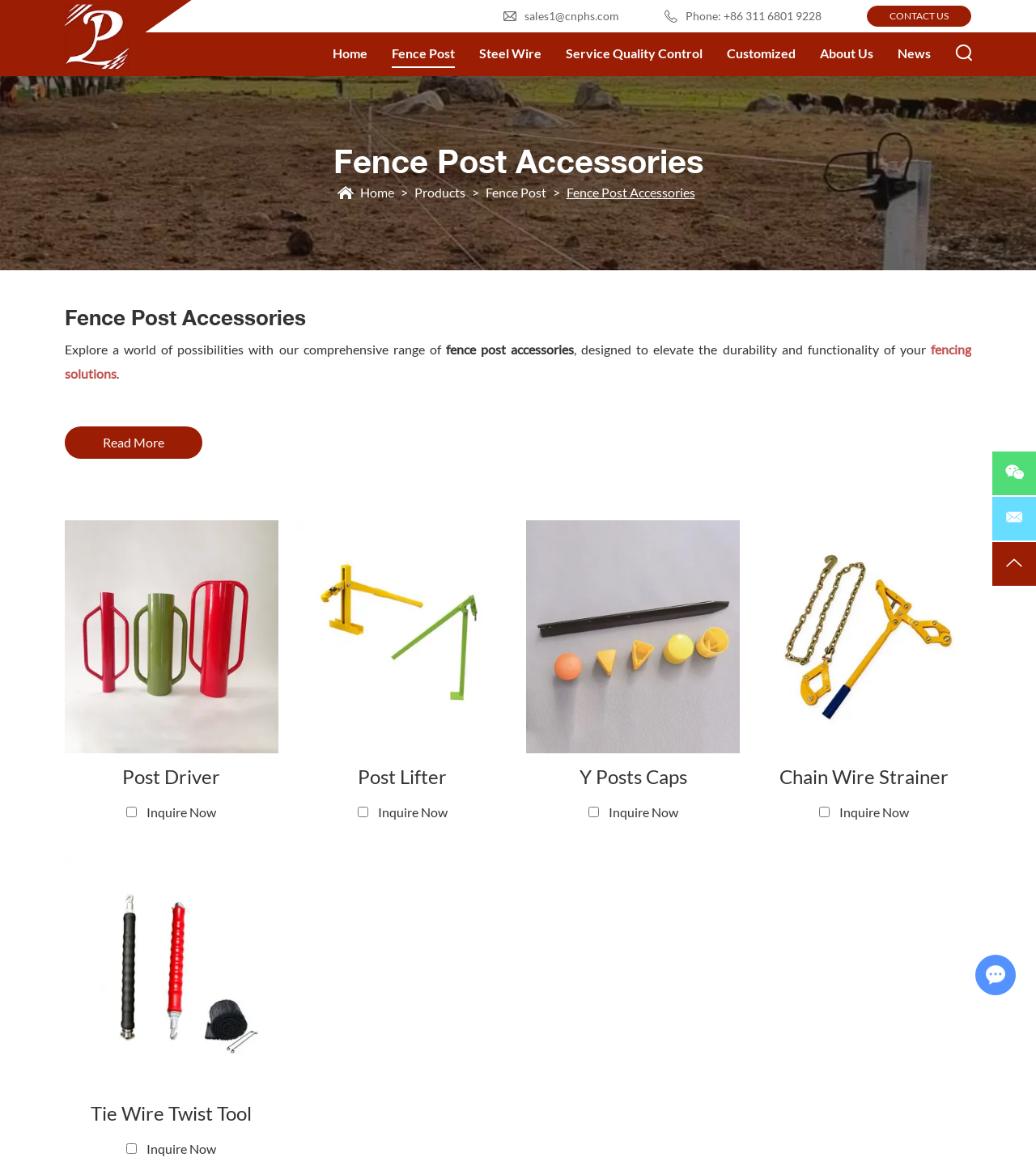Please identify the bounding box coordinates of the region to click in order to complete the given instruction: "Chat with Us". The coordinates should be four float numbers between 0 and 1, i.e., [left, top, right, bottom].

[0.958, 0.425, 1.0, 0.462]